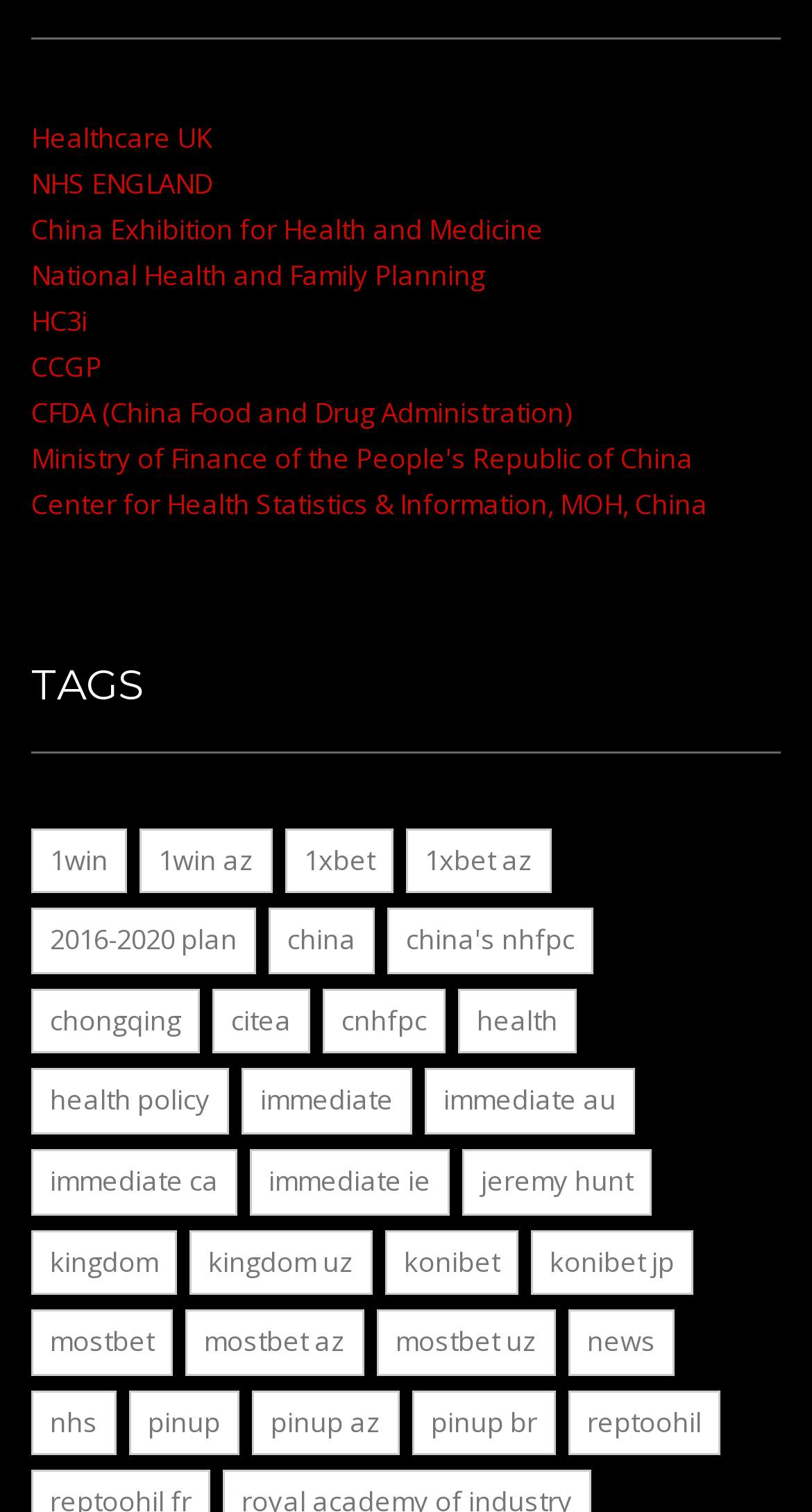Please specify the bounding box coordinates of the region to click in order to perform the following instruction: "Explore the '1win' category".

[0.038, 0.548, 0.156, 0.591]